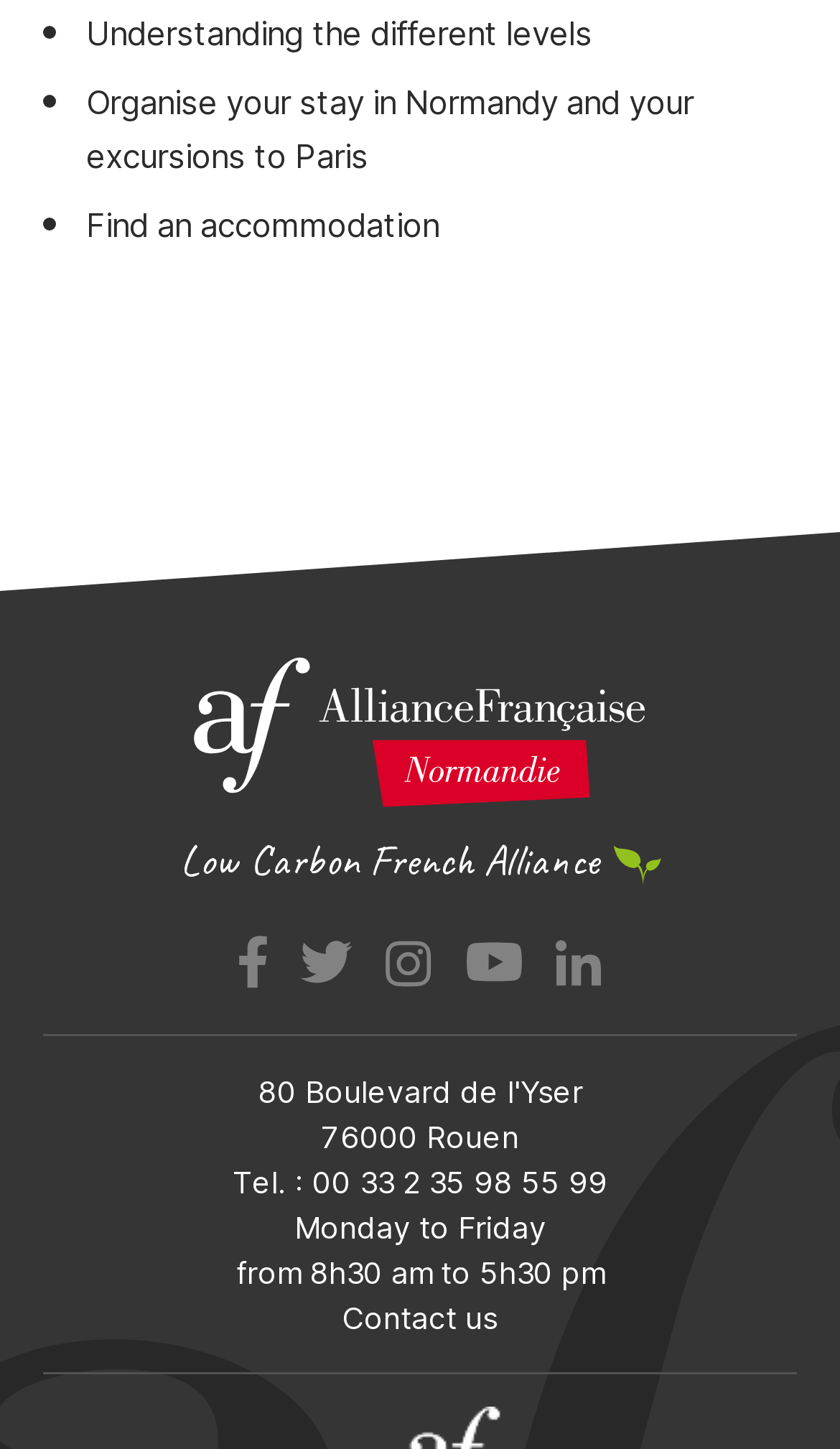What are the office hours of the organization?
Please answer the question with a single word or phrase, referencing the image.

Monday to Friday, 8h30 am to 5h30 pm